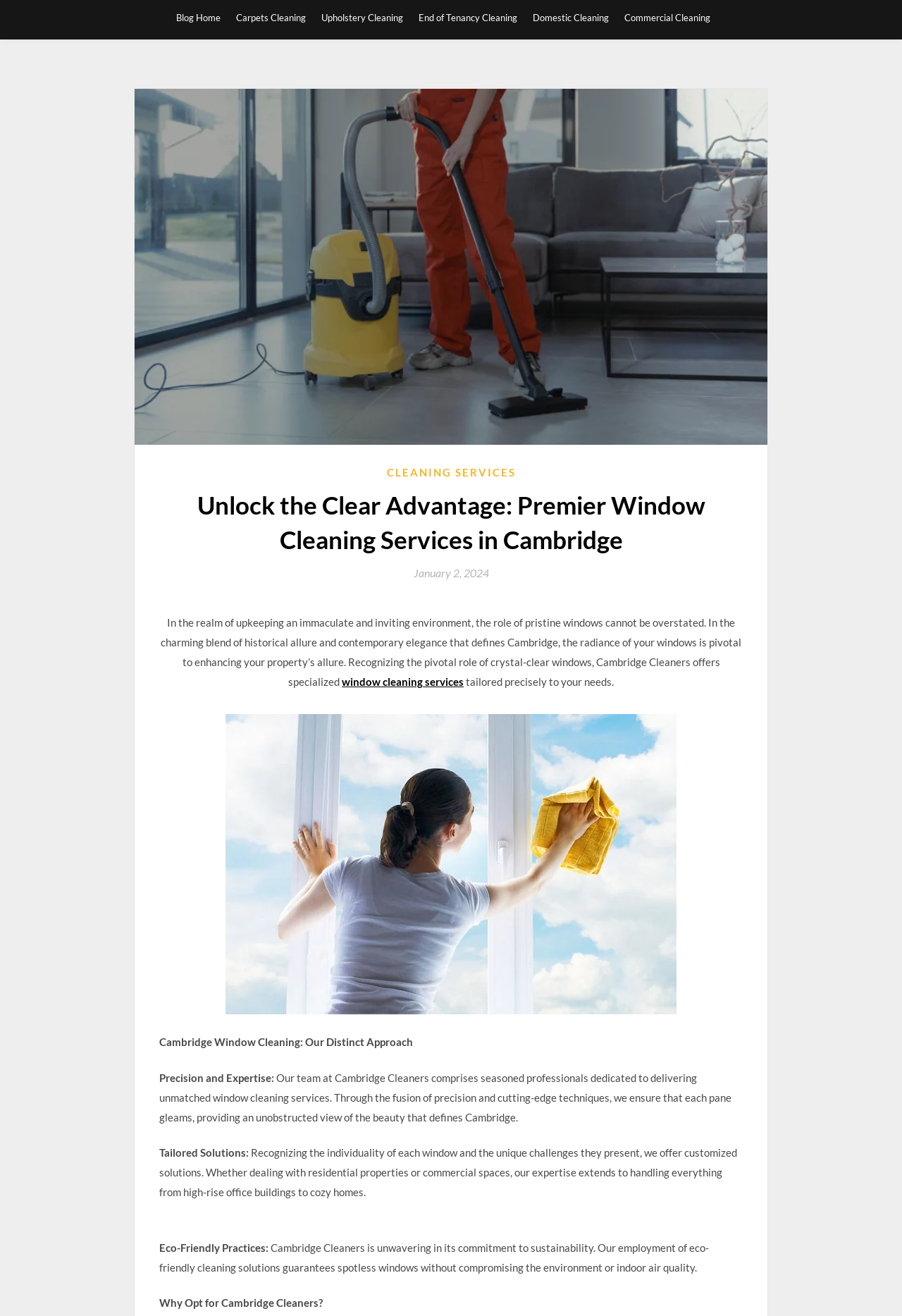Create a detailed summary of the webpage's content and design.

This webpage is about Cambridge Cleaners, a premier window cleaning service in Cambridge. At the top, there are seven links to different sections of the website, including "Blog Home", "Carpets Cleaning", and "Commercial Cleaning". Below these links, there is a logo image of "Cambridge Cleaners" and a header section with a title "Unlock the Clear Advantage: Premier Window Cleaning Services in Cambridge" and a date "January 2, 2024".

The main content of the webpage starts with a paragraph of text that discusses the importance of clean windows in maintaining an immaculate and inviting environment. This paragraph is followed by a link to "window cleaning services" and a brief description of the services offered by Cambridge Cleaners.

Below this, there is an image related to window cleaning services. The webpage then continues with several sections, each with a heading and a paragraph of text. The sections are "Cambridge Window Cleaning: Our Distinct Approach", "Precision and Expertise:", "Tailored Solutions:", and "Eco-Friendly Practices:". Each section describes a unique aspect of Cambridge Cleaners' window cleaning services, such as their team of professionals, customized solutions, and commitment to sustainability.

Finally, there is a section titled "Why Opt for Cambridge Cleaners?" which likely summarizes the benefits of choosing Cambridge Cleaners for window cleaning services.